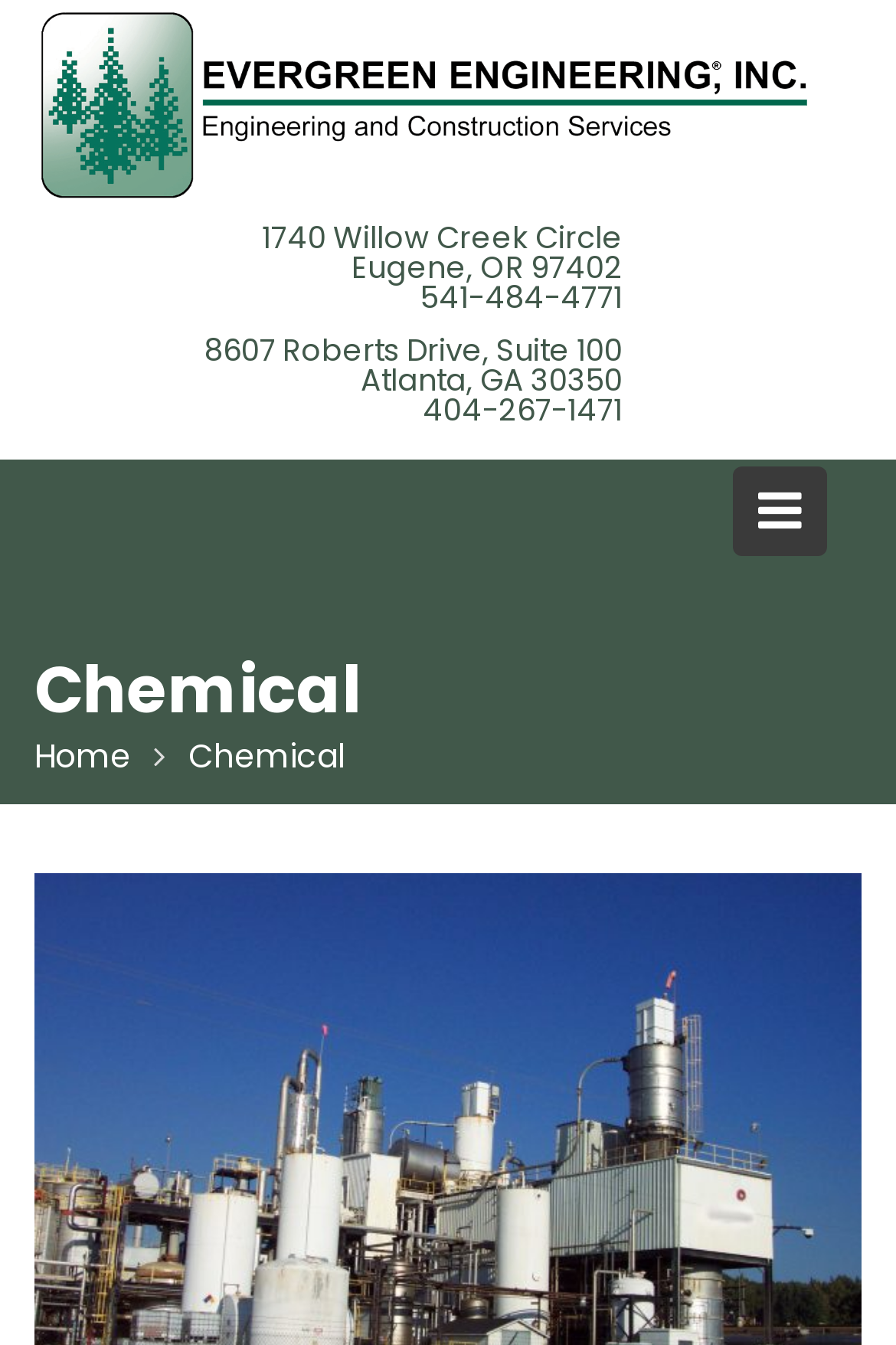Answer the question using only one word or a concise phrase: What is the link to the homepage?

Home